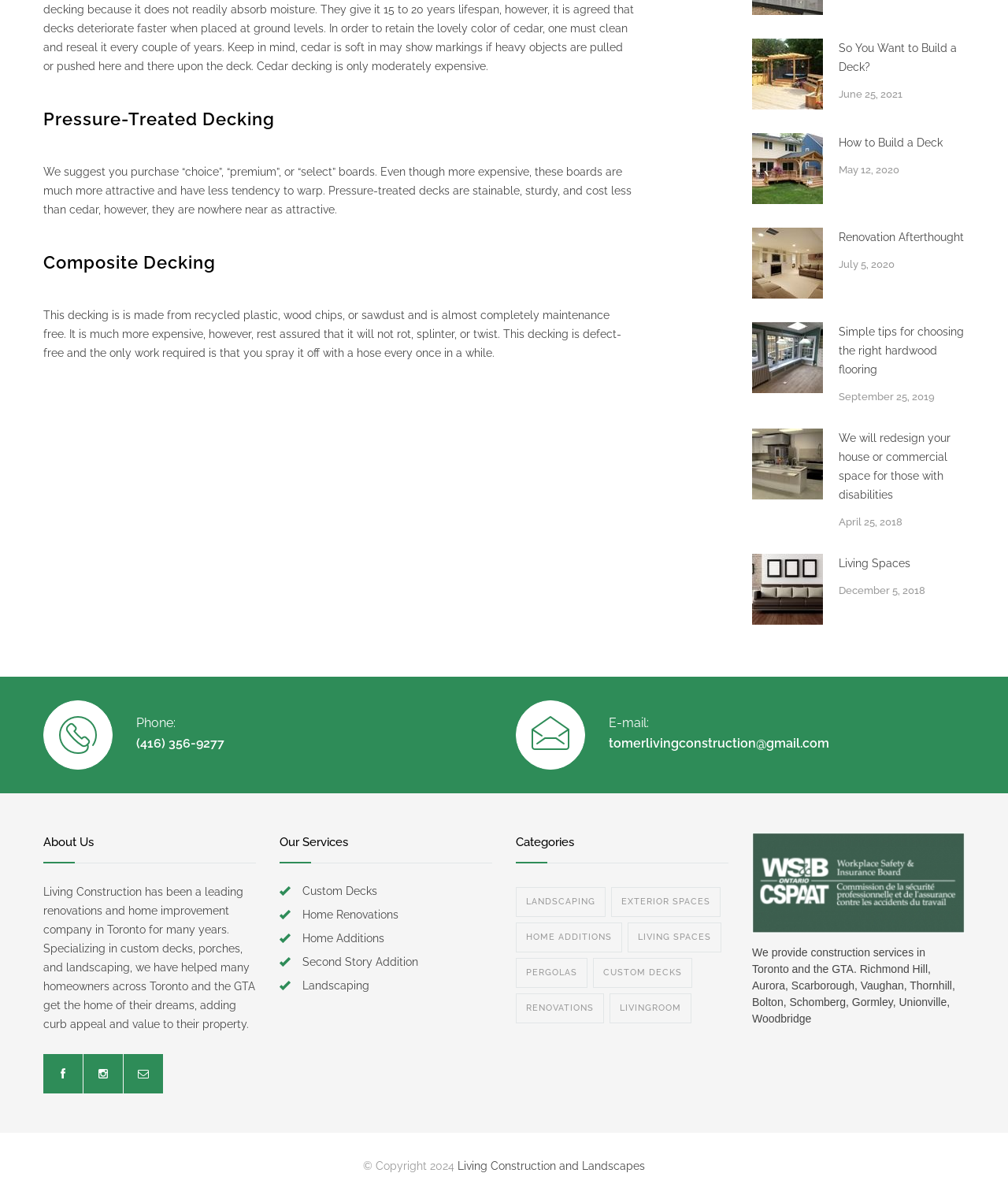Identify the bounding box for the UI element specified in this description: "parent_node: Renovation Afterthought title="Renovation Afterthought"". The coordinates must be four float numbers between 0 and 1, formatted as [left, top, right, bottom].

[0.746, 0.19, 0.816, 0.249]